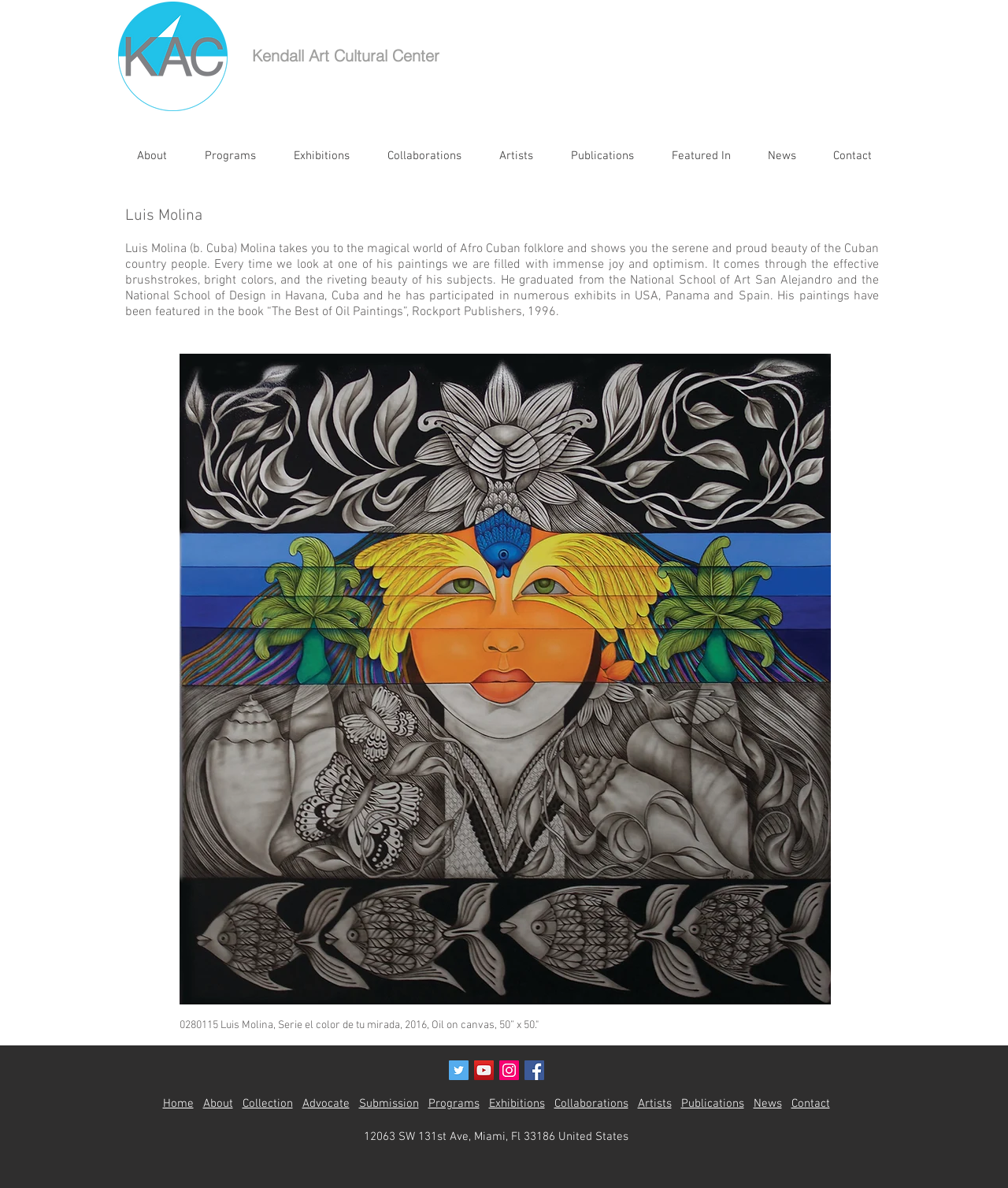Answer the question in one word or a short phrase:
What is the name of the artist featured on this webpage?

Luis Molina